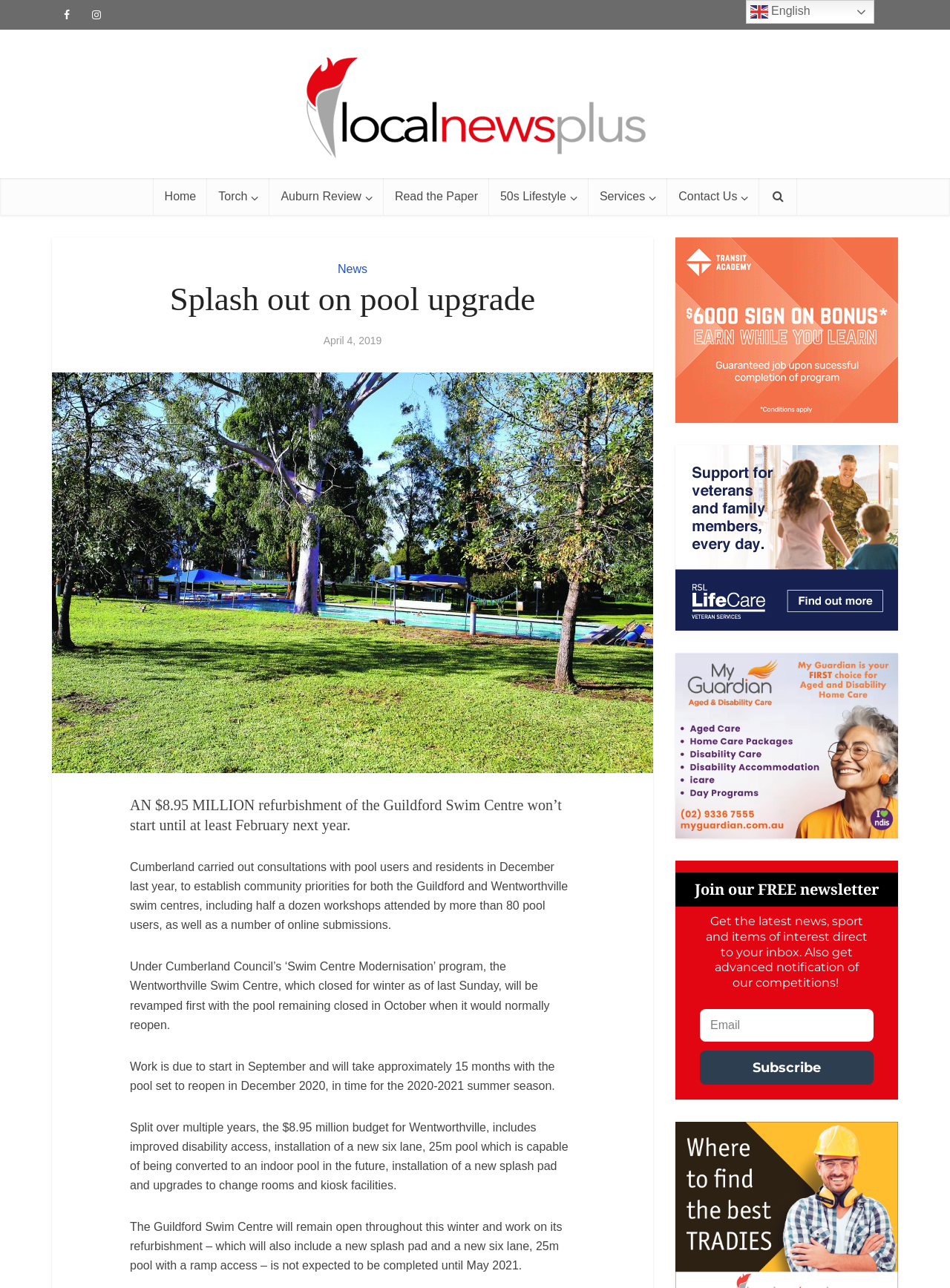Determine the title of the webpage and give its text content.

Splash out on pool upgrade